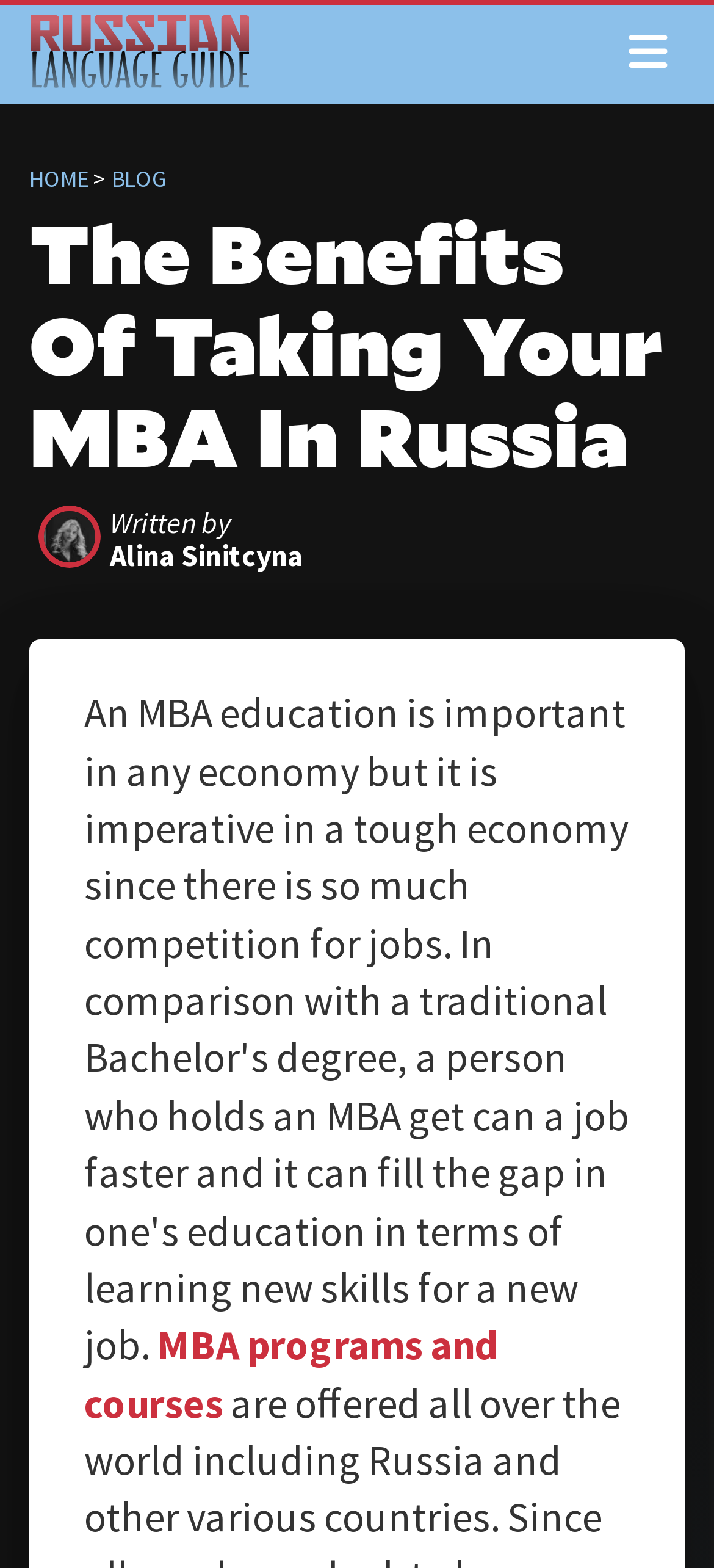Construct a comprehensive caption that outlines the webpage's structure and content.

The webpage is about the benefits of pursuing an MBA education in Russia. At the top left, there is a link to a "Russian Language Guide" accompanied by a small image. To the right of this link, there is a navigation menu with links to "HOME" and "BLOG". Below the navigation menu, the main heading "The Benefits Of Taking Your MBA In Russia" is prominently displayed.

In the middle of the page, there is a table layout with an image of the author, Alina Sinitcyna, on the left, and a text "Written by" followed by the author's name on the right. 

At the bottom of the page, there is a paragraph of text that discusses MBA programs and courses. There is also a small image at the top right corner of the page, but it does not have a descriptive text.